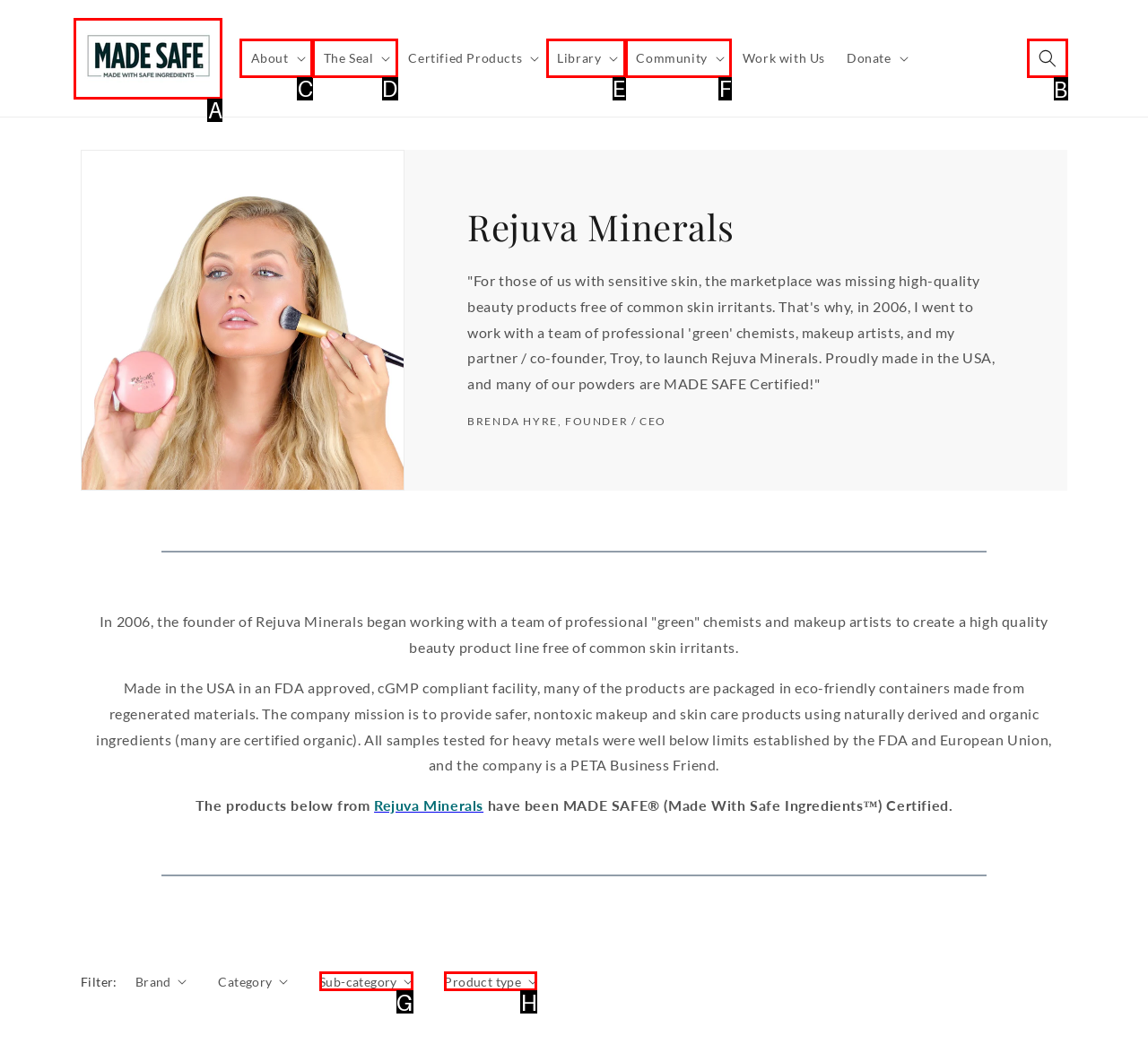For the task "Search for products", which option's letter should you click? Answer with the letter only.

B